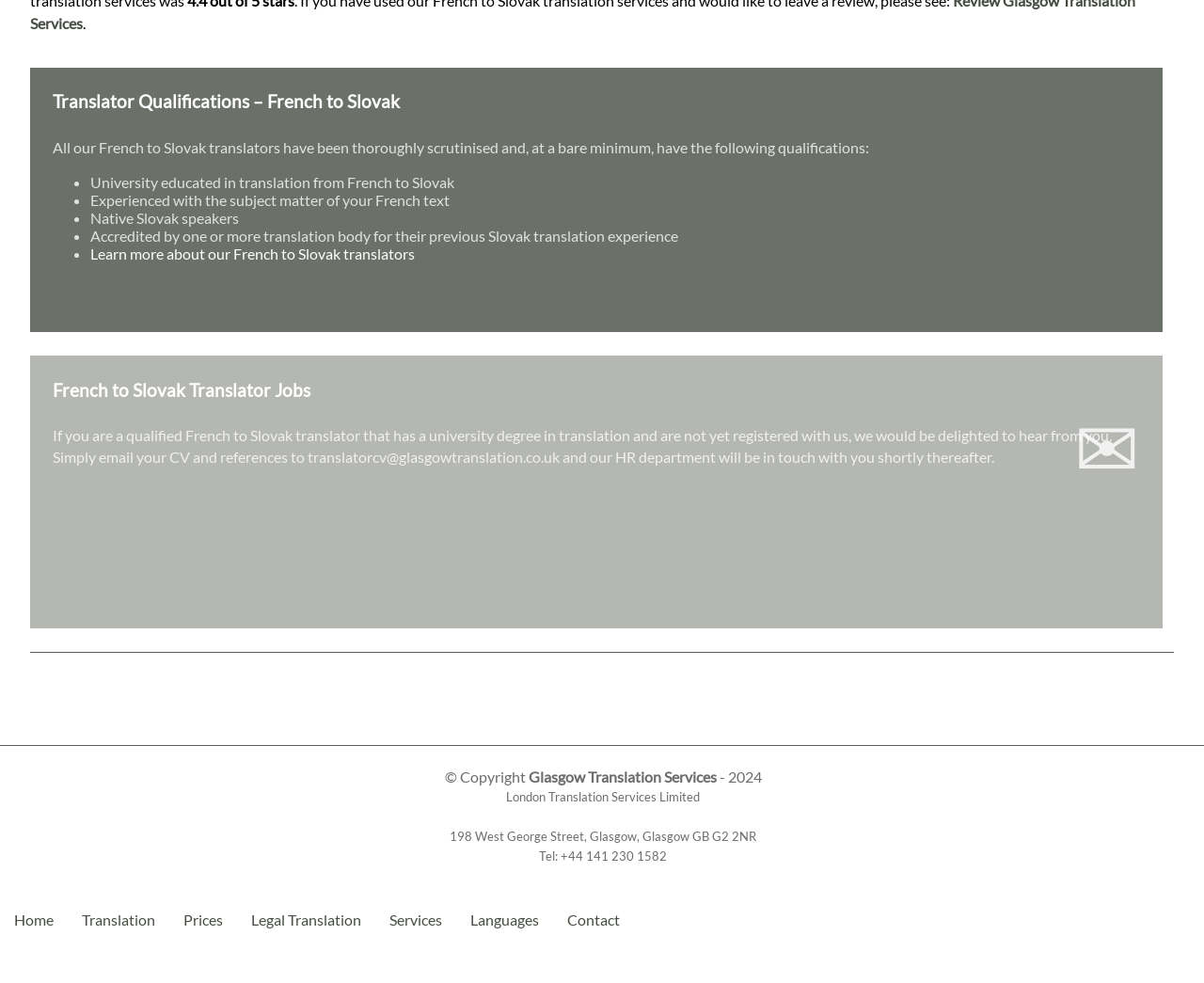What is the name of the company?
Refer to the image and provide a detailed answer to the question.

The company's name is mentioned at the bottom of the webpage as Glasgow Translation Services, which is a part of London Translation Services Limited.